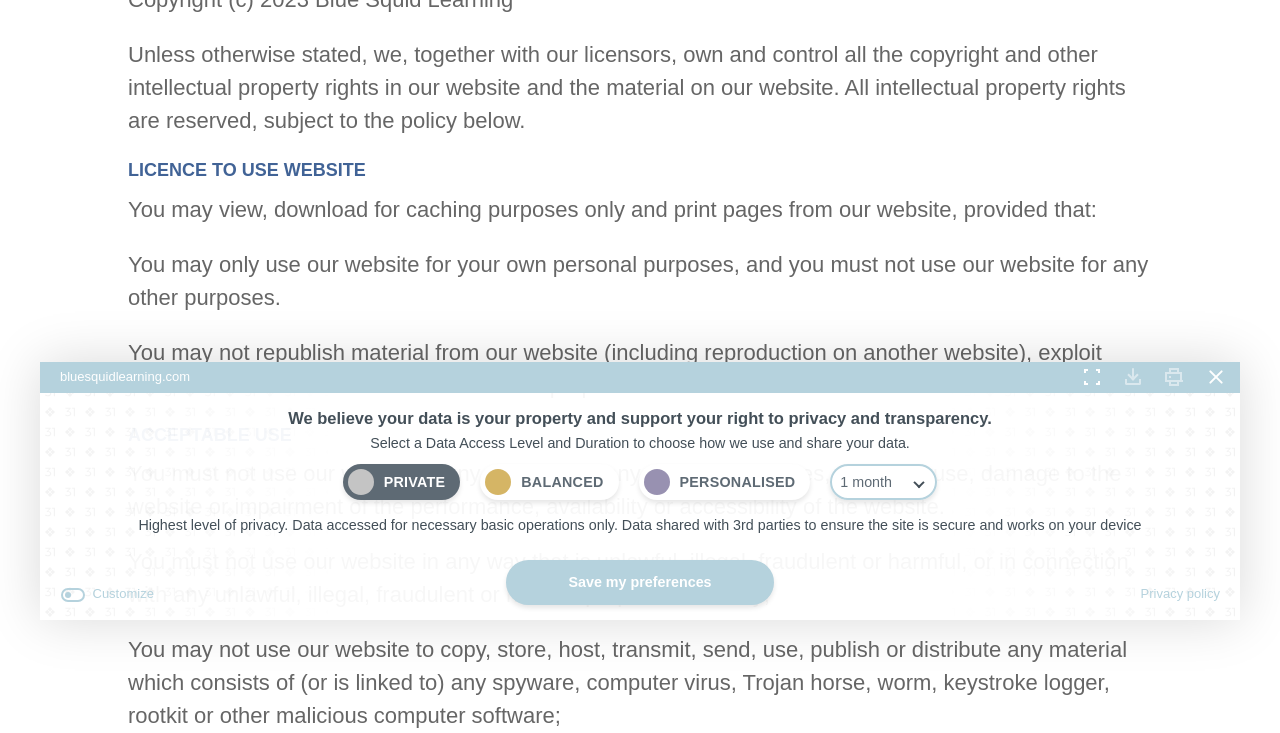Locate the UI element described by Privacy policy in the provided webpage screenshot. Return the bounding box coordinates in the format (top-left x, top-left y, bottom-right x, bottom-right y), ensuring all values are between 0 and 1.

[0.891, 0.797, 0.953, 0.825]